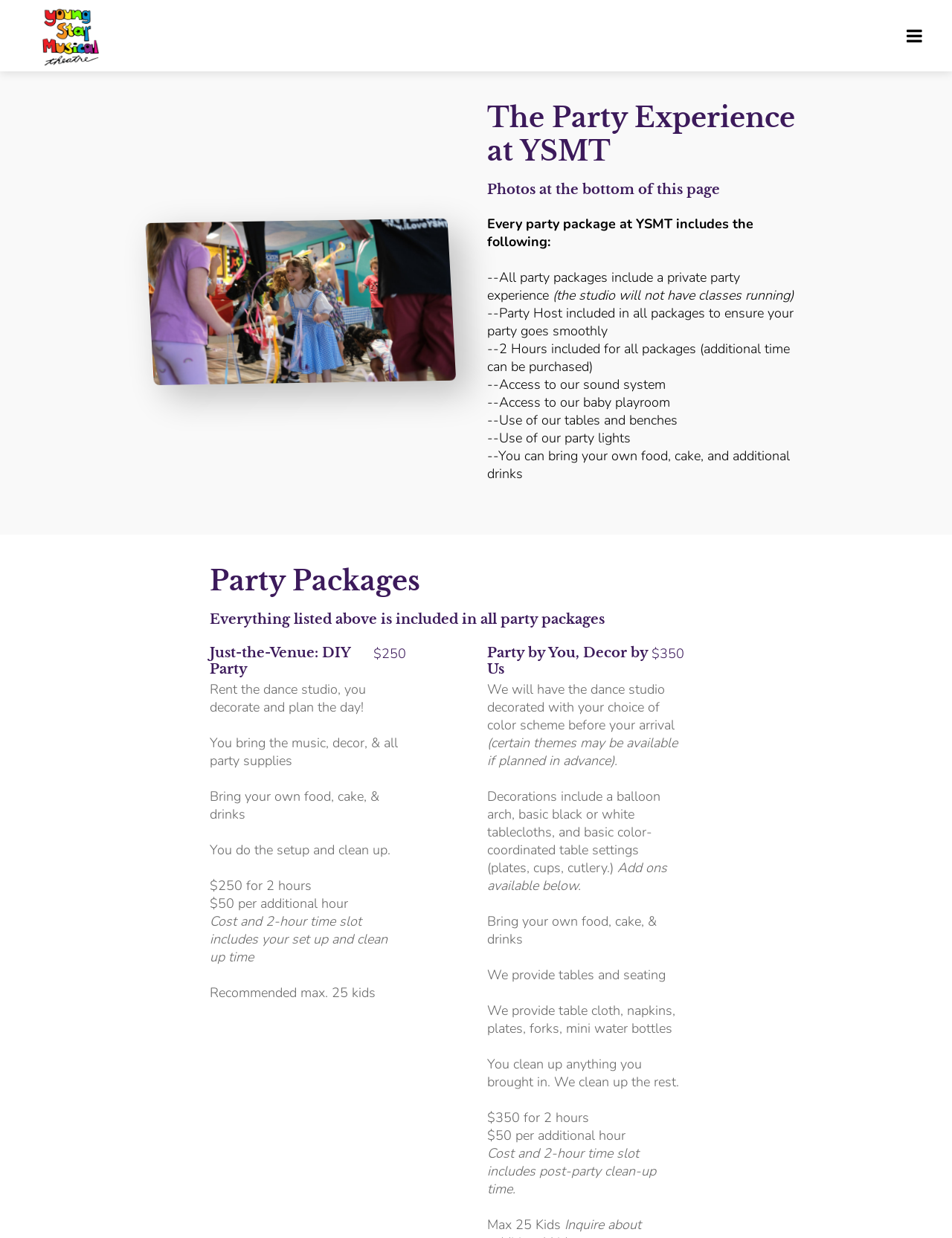How many hours are included in the 'Party by You, Decor by Us' package?
Please provide a detailed and thorough answer to the question.

I found the answer by looking at the 'Party by You, Decor by Us' package details. The package includes '$350 for 2 hours', which indicates that 2 hours are included in this package.